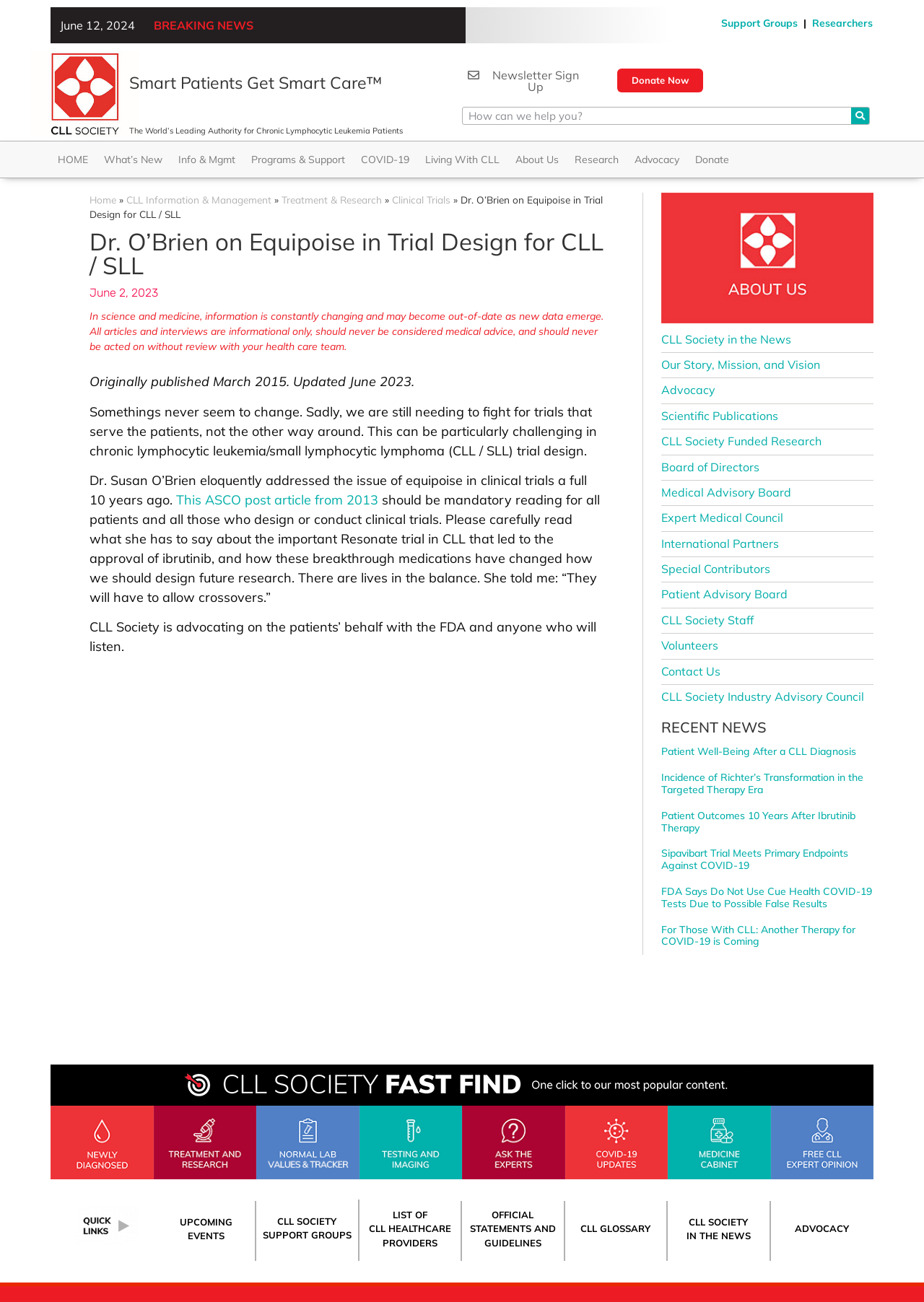Identify the bounding box coordinates for the UI element described as: "ADVOCACY". The coordinates should be provided as four floats between 0 and 1: [left, top, right, bottom].

[0.86, 0.939, 0.919, 0.948]